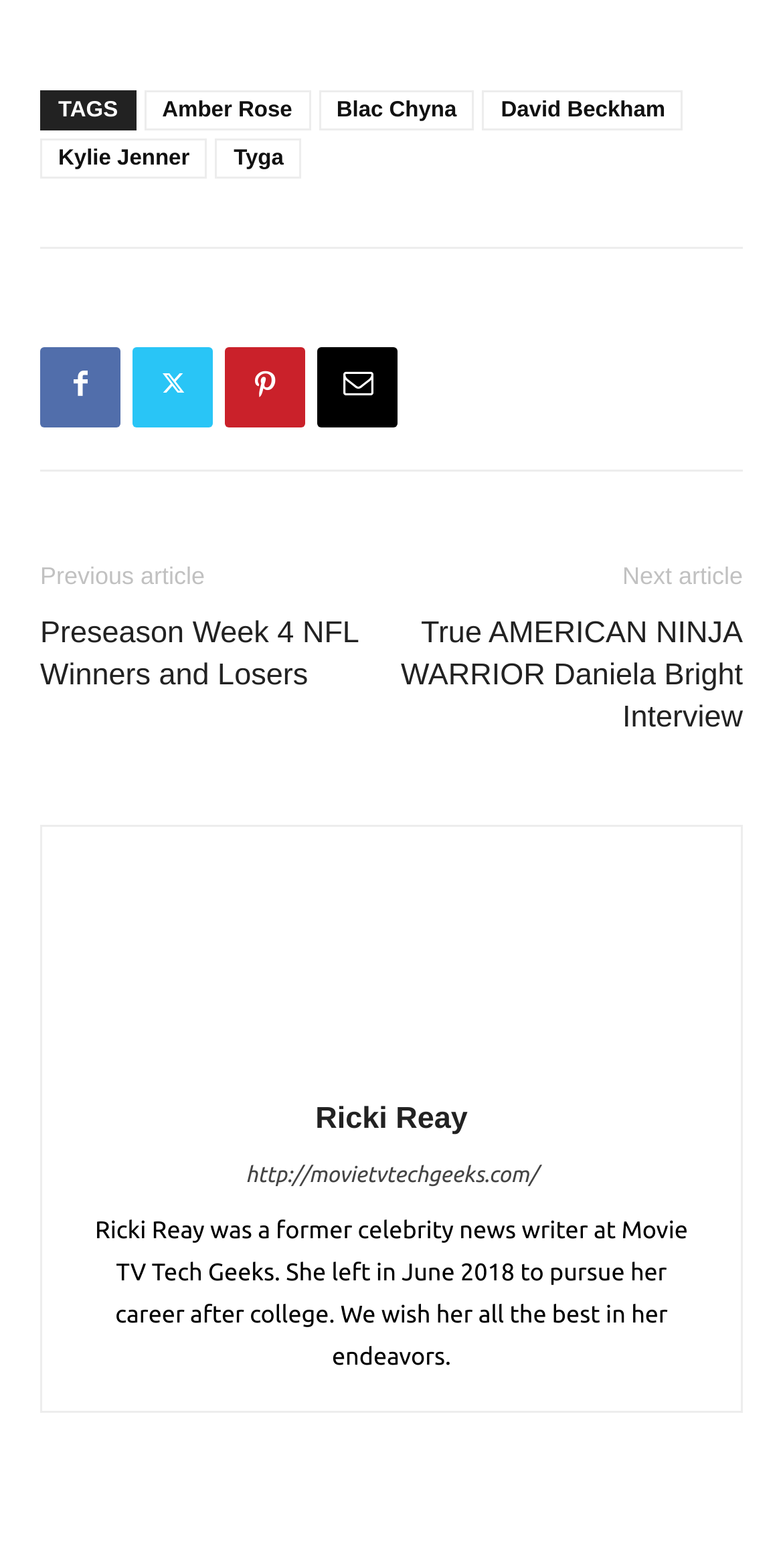How many social media icons are in the footer?
Using the visual information from the image, give a one-word or short-phrase answer.

4